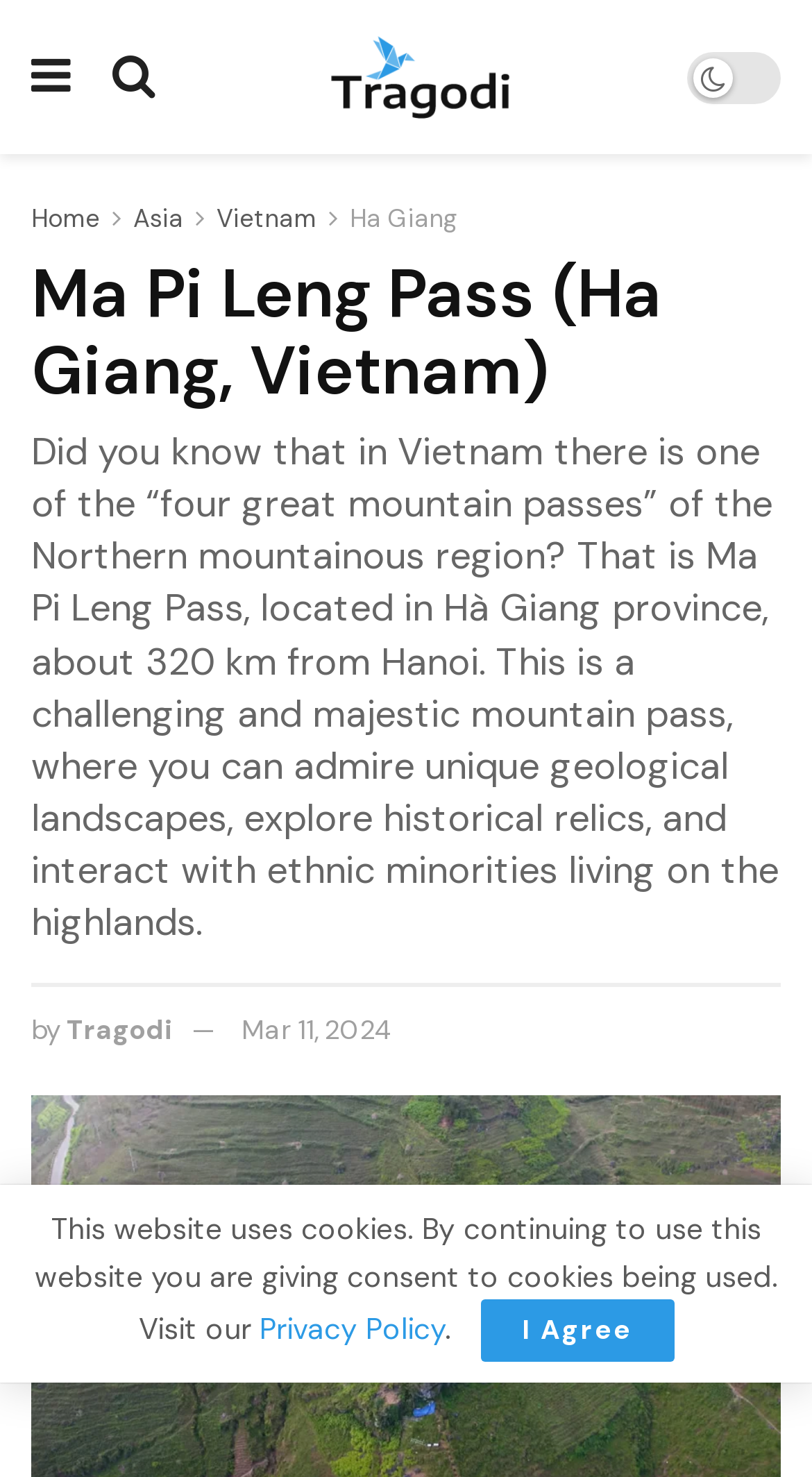Generate a comprehensive description of the contents of the webpage.

The webpage is about Ma Pi Leng Pass in Ha Giang, Vietnam, an attractive destination for tourists who love to explore the adventurous Northwest of Vietnam. 

At the top left corner, there are three links: a Facebook link, a Twitter link, and a link to the website "Tragodi" with an accompanying image. Below these links, there is a navigation menu with four links: "Home", "Asia", "Vietnam", and "Ha Giang". 

The main content of the webpage starts with a heading that reads "Ma Pi Leng Pass (Ha Giang, Vietnam)". Below this heading, there is a longer heading that provides an introduction to Ma Pi Leng Pass, describing it as one of the "four great mountain passes" of the Northern mountainous region in Vietnam. The text explains that the pass is located in Hà Giang province, about 320 km from Hanoi, and offers unique geological landscapes, historical relics, and opportunities to interact with ethnic minorities living on the highlands.

At the bottom of the page, there is a section with a "by" label, followed by a link to the author "Tragodi" and a link to the publication date "Mar 11, 2024". 

Finally, at the very bottom of the page, there is a notice about the website's use of cookies, with a link to the "Privacy Policy" and an "I Agree" button.